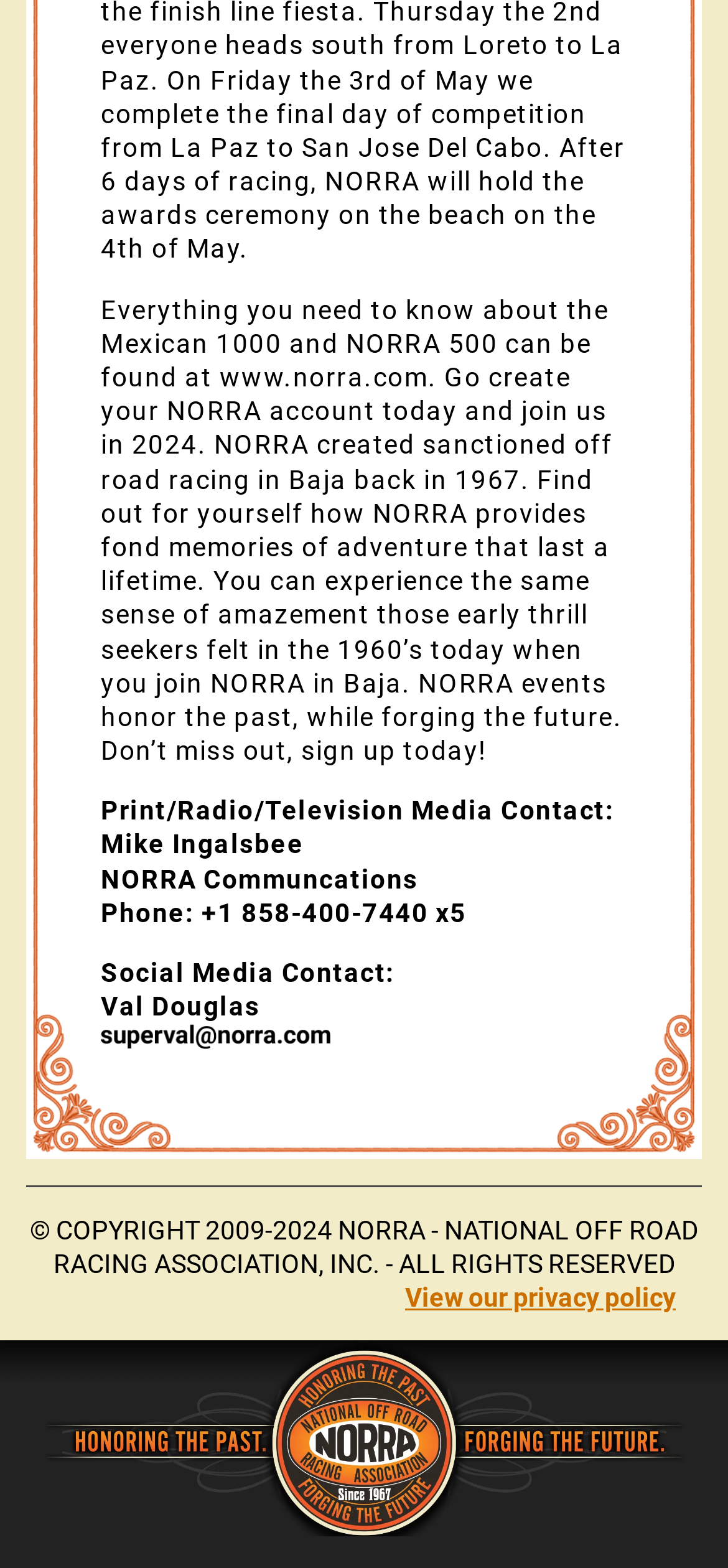Who is the social media contact?
Give a single word or phrase answer based on the content of the image.

Val Douglas